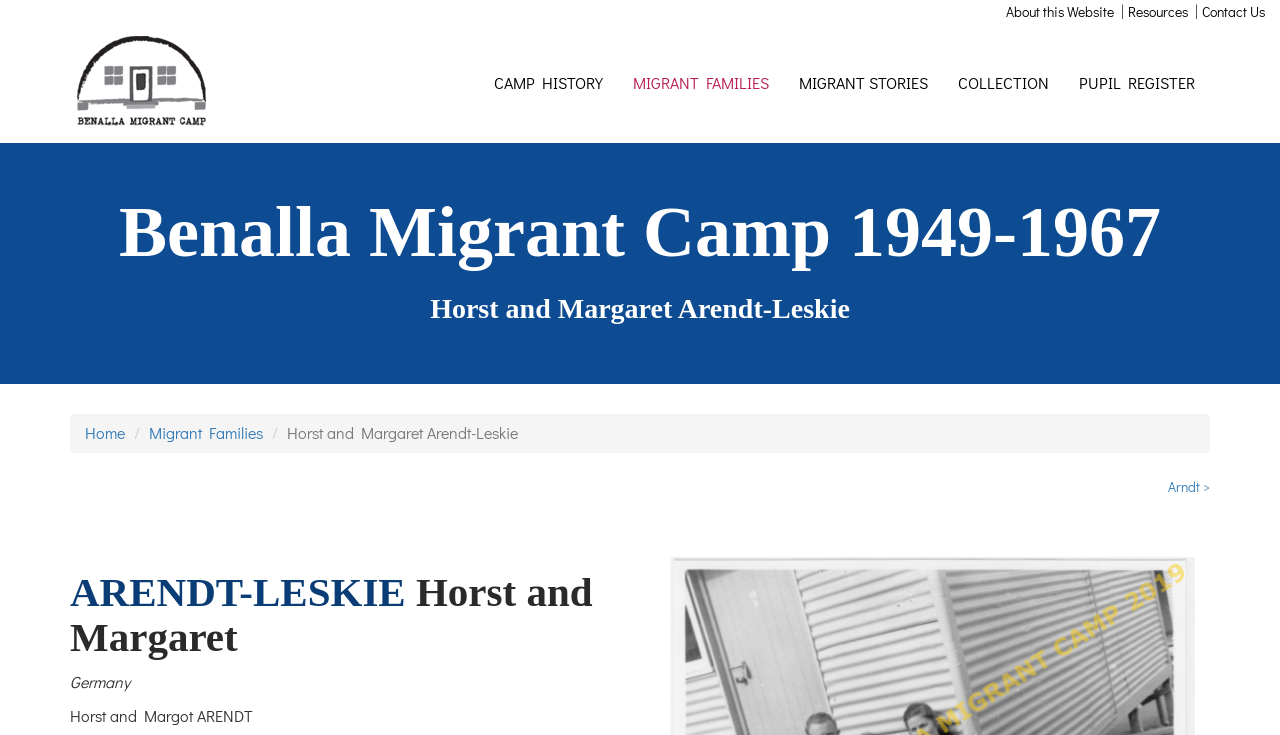Find the bounding box of the UI element described as: "MIGRANT STORIES". The bounding box coordinates should be given as four float values between 0 and 1, i.e., [left, top, right, bottom].

[0.612, 0.031, 0.737, 0.194]